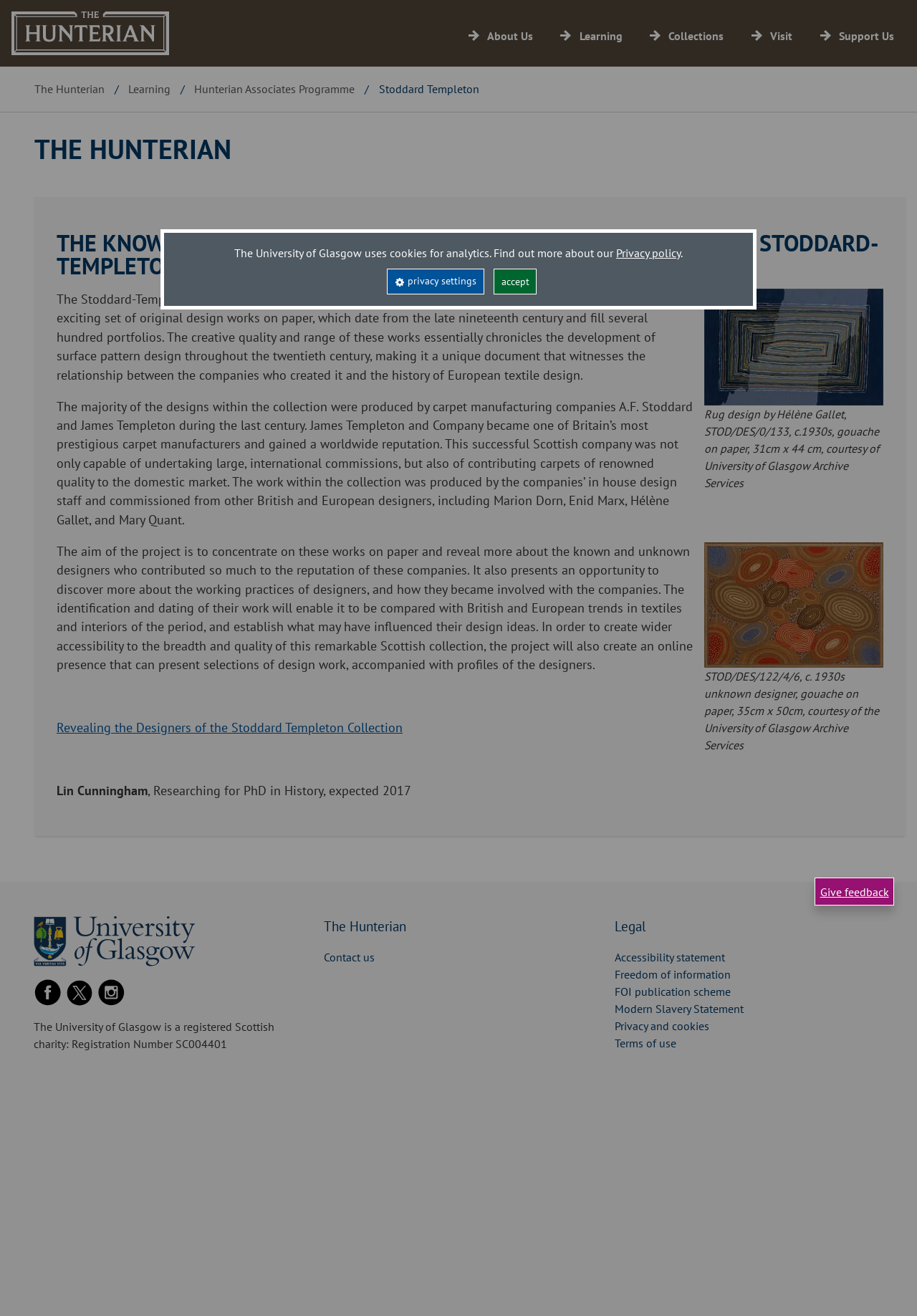Please identify the bounding box coordinates of the clickable element to fulfill the following instruction: "View the 'Learning' page". The coordinates should be four float numbers between 0 and 1, i.e., [left, top, right, bottom].

[0.632, 0.022, 0.679, 0.033]